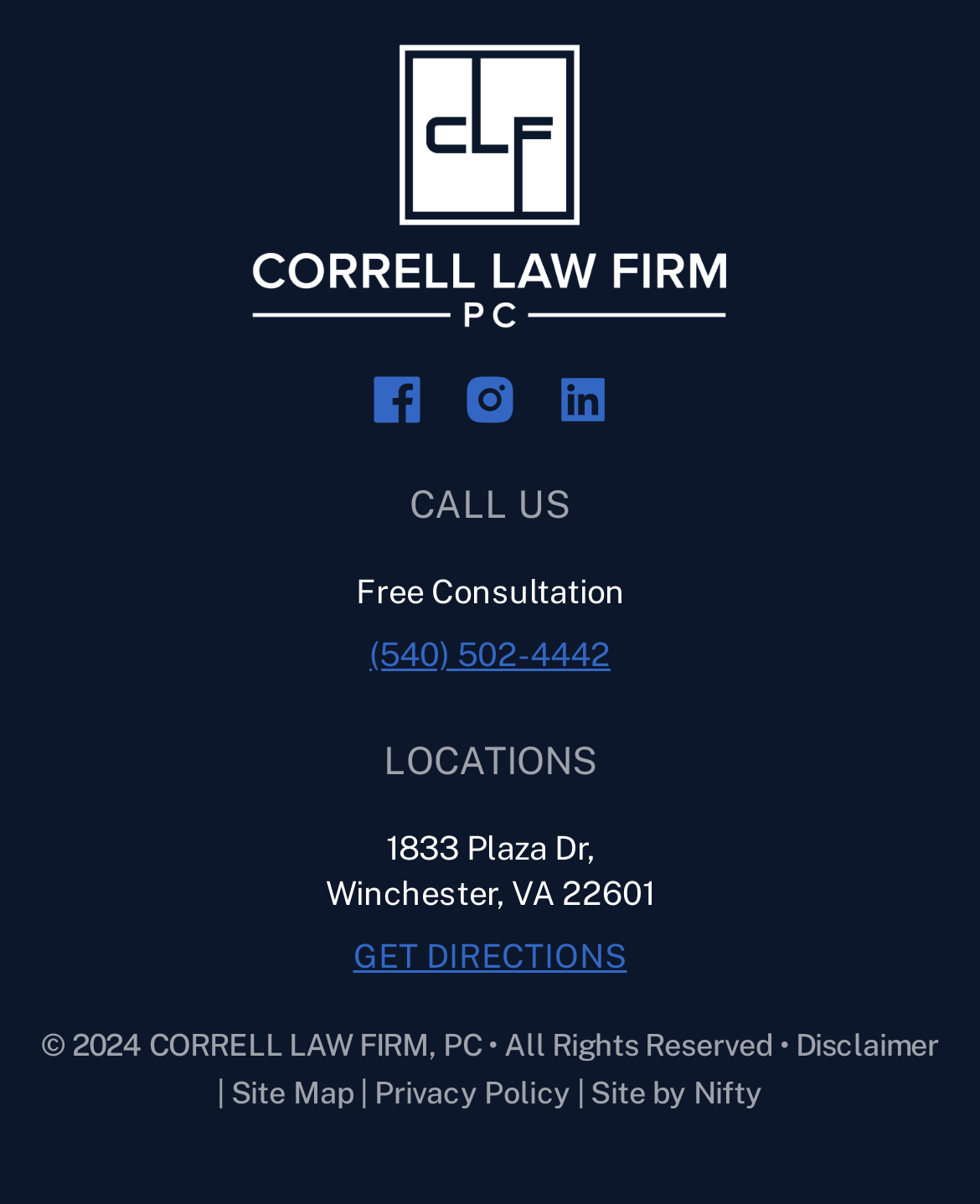Using the description "get directions", locate and provide the bounding box of the UI element.

[0.36, 0.779, 0.64, 0.81]